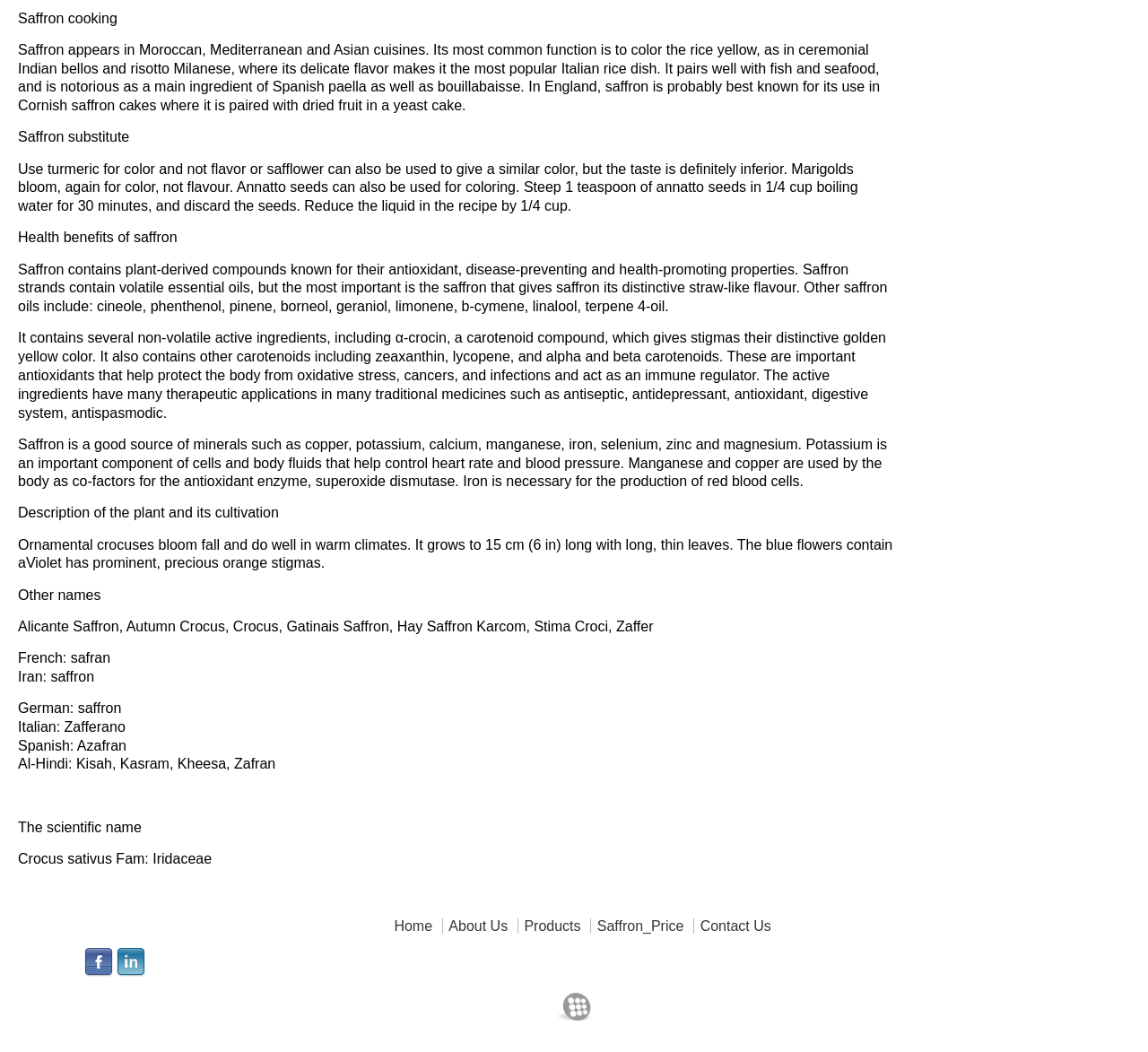Please give a short response to the question using one word or a phrase:
What is the main ingredient of Spanish paella?

Saffron